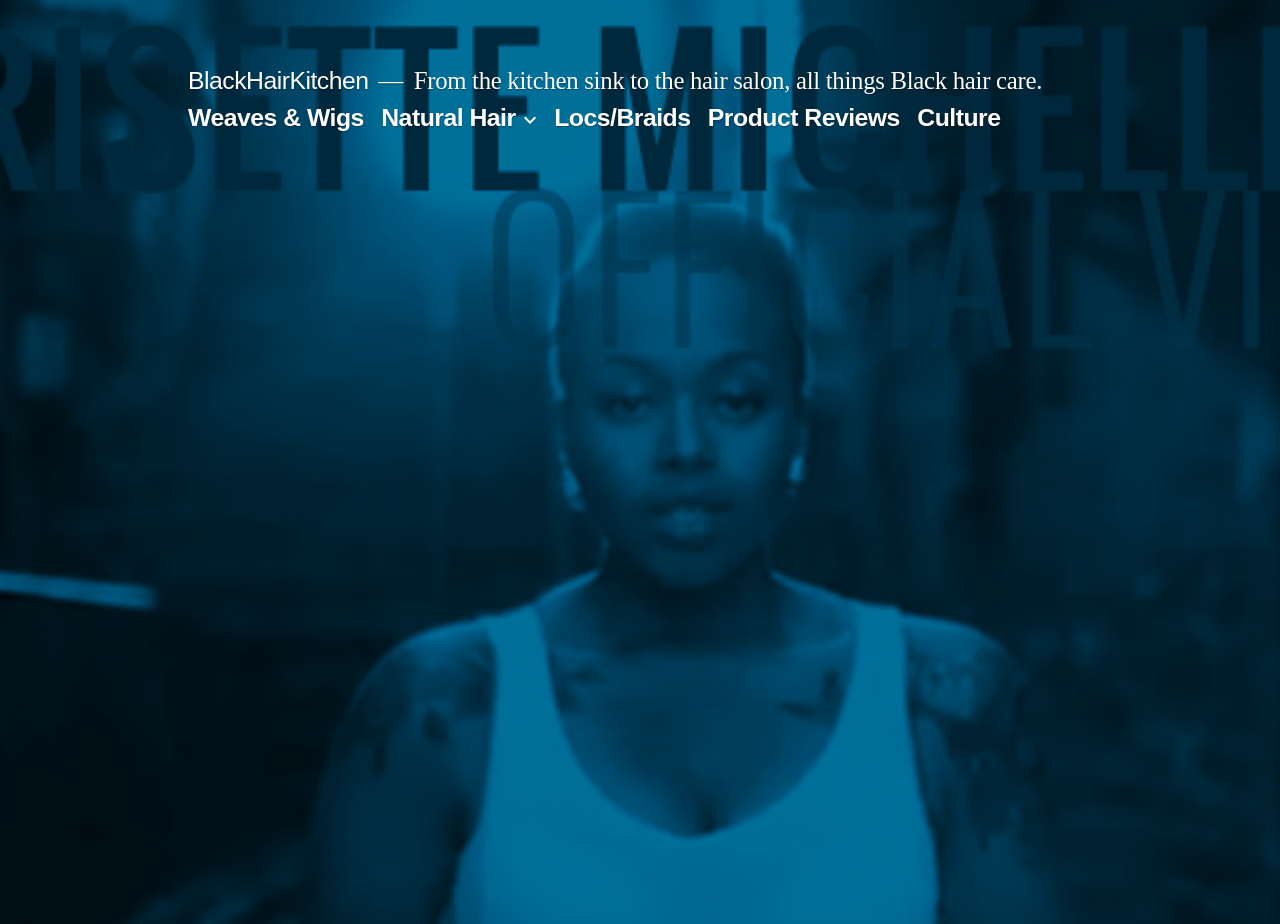Explain in detail what is displayed on the webpage.

The webpage is about Black hair care, with a focus on Chrisette Michelle's official video "Couple of Forevers". At the top, there is a link to "BlackHairKitchen" on the left, and a brief description of the website's content, "From the kitchen sink to the hair salon, all things Black hair care", on the right. 

Below this, there is a top menu with six options: "Weaves & Wigs", "Natural Hair", an unspecified button, "Locs/Braids", "Product Reviews", and "Culture", arranged from left to right. The "Natural Hair" option has a dropdown menu that is not currently expanded.